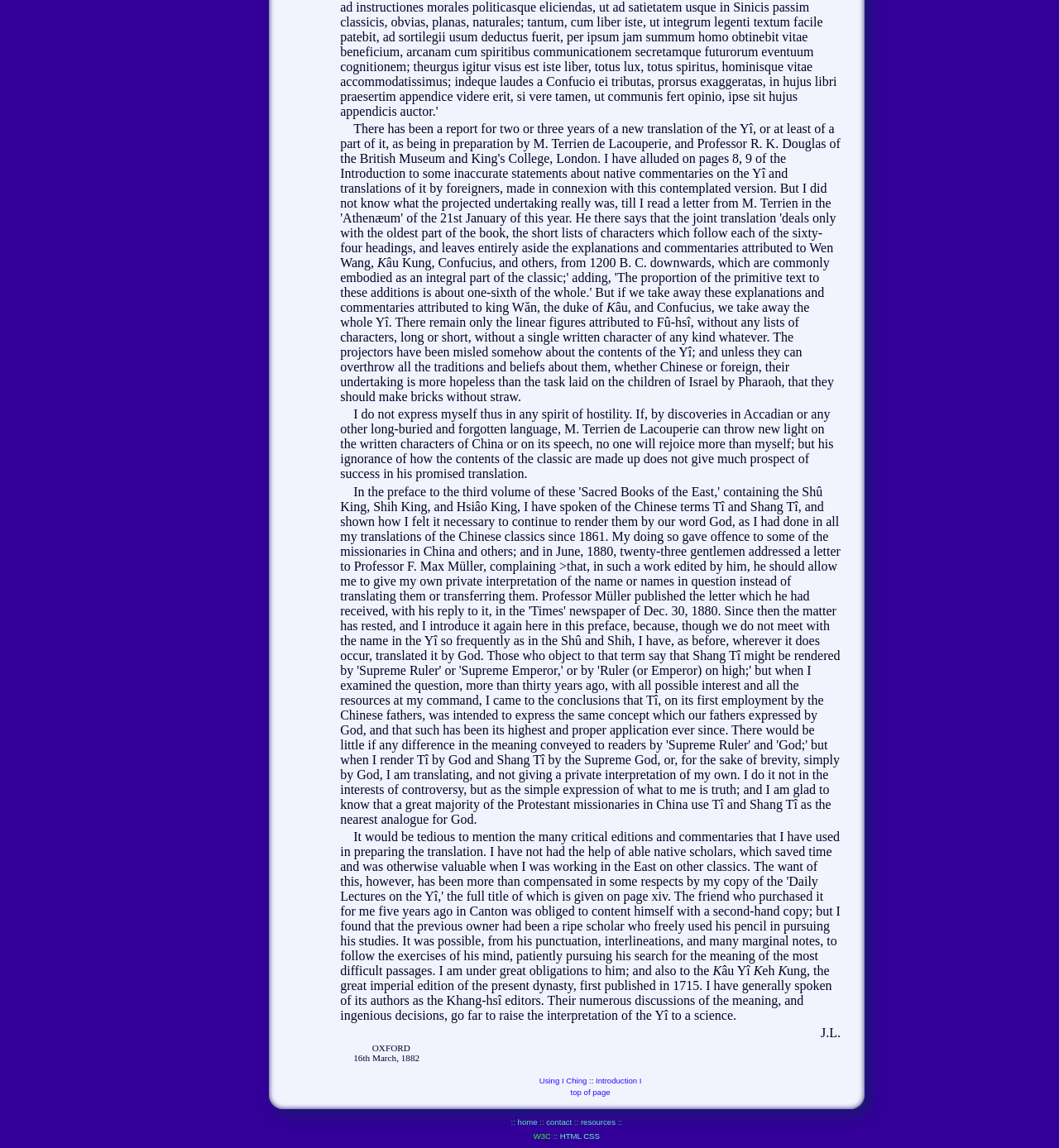Extract the bounding box coordinates for the described element: "Astra WordPress Theme". The coordinates should be represented as four float numbers between 0 and 1: [left, top, right, bottom].

None